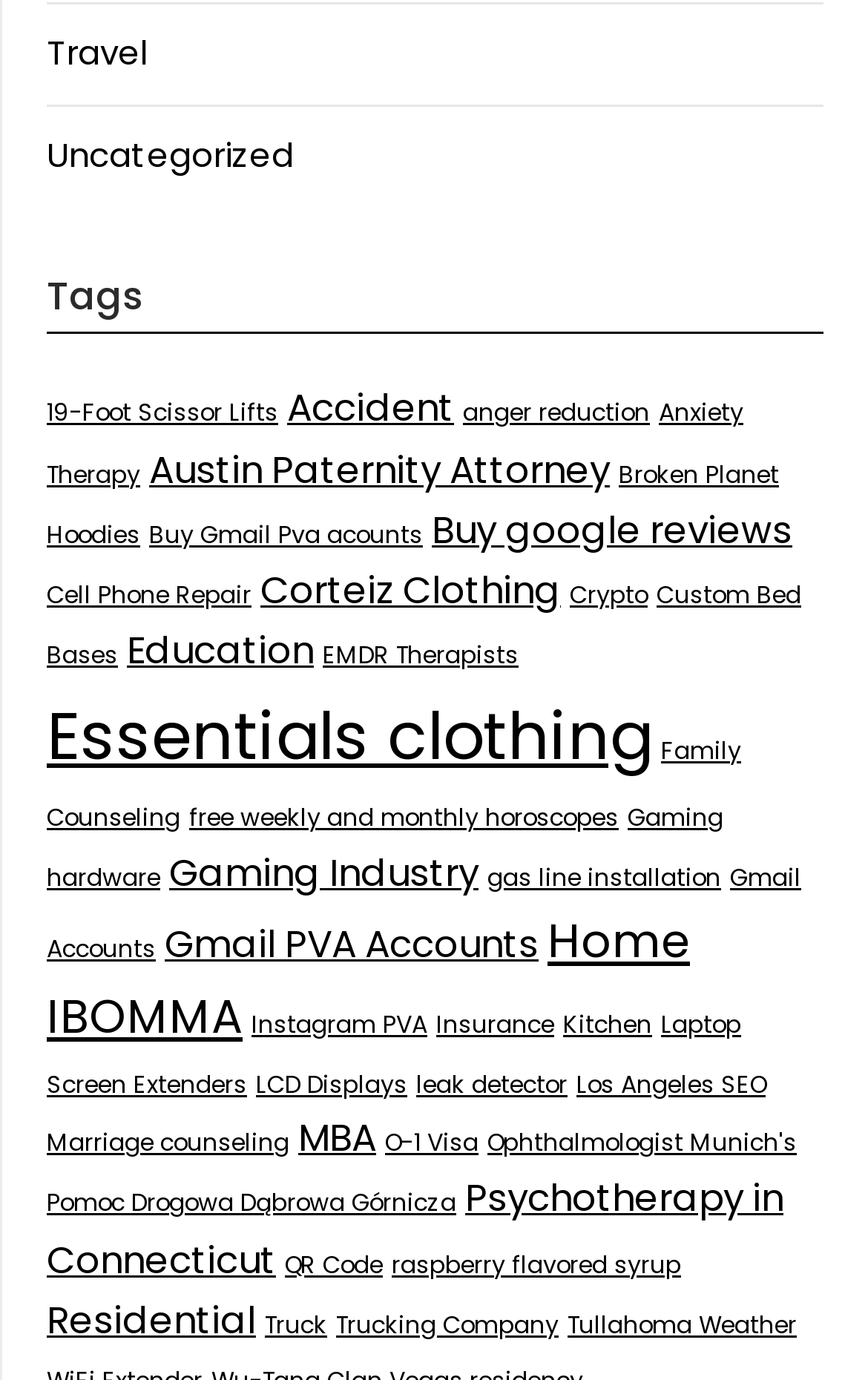How many items are categorized under 'Essentials clothing'?
Based on the visual, give a brief answer using one word or a short phrase.

6